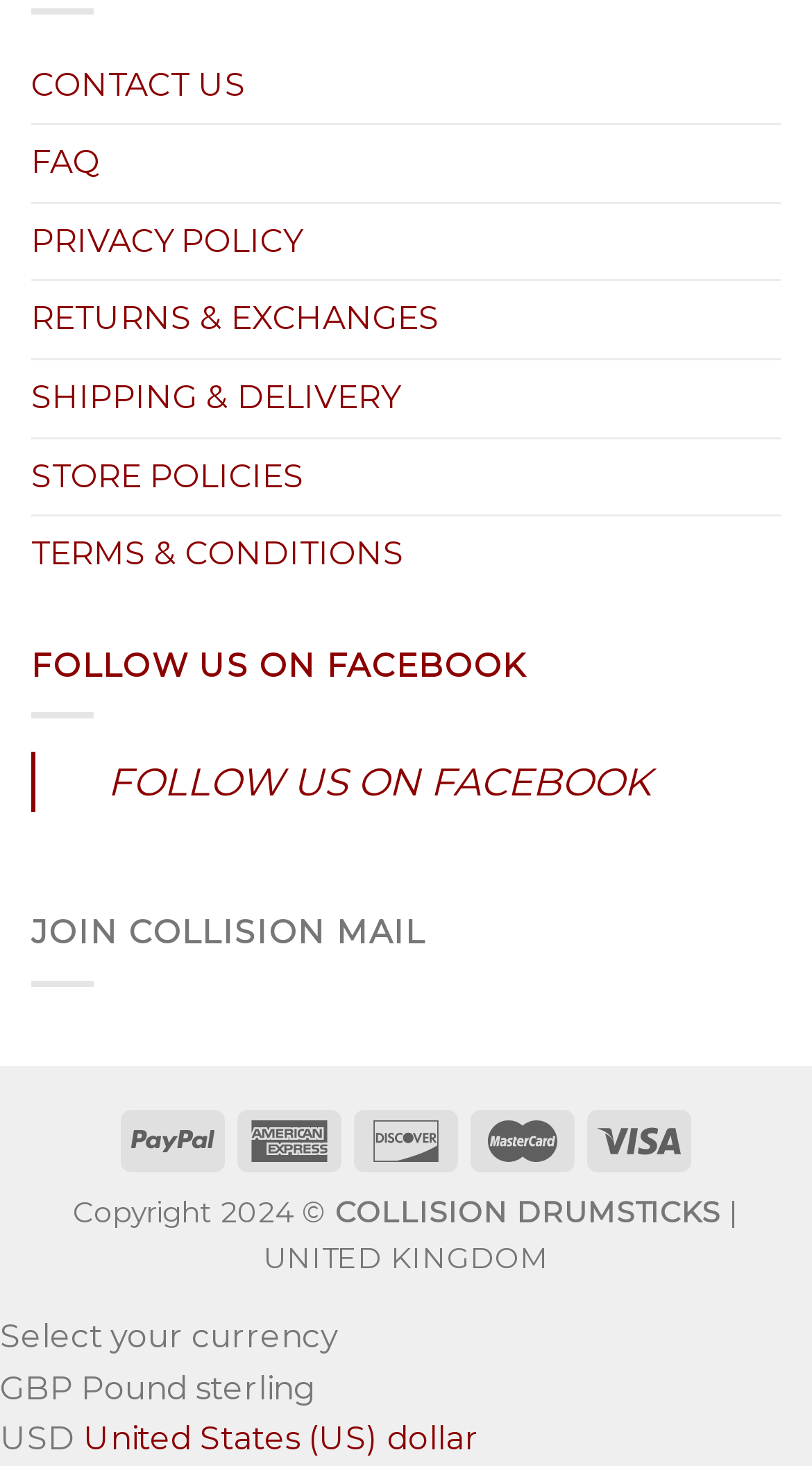Provide the bounding box coordinates of the UI element that matches the description: "PrevPreviousAARC-G014".

None